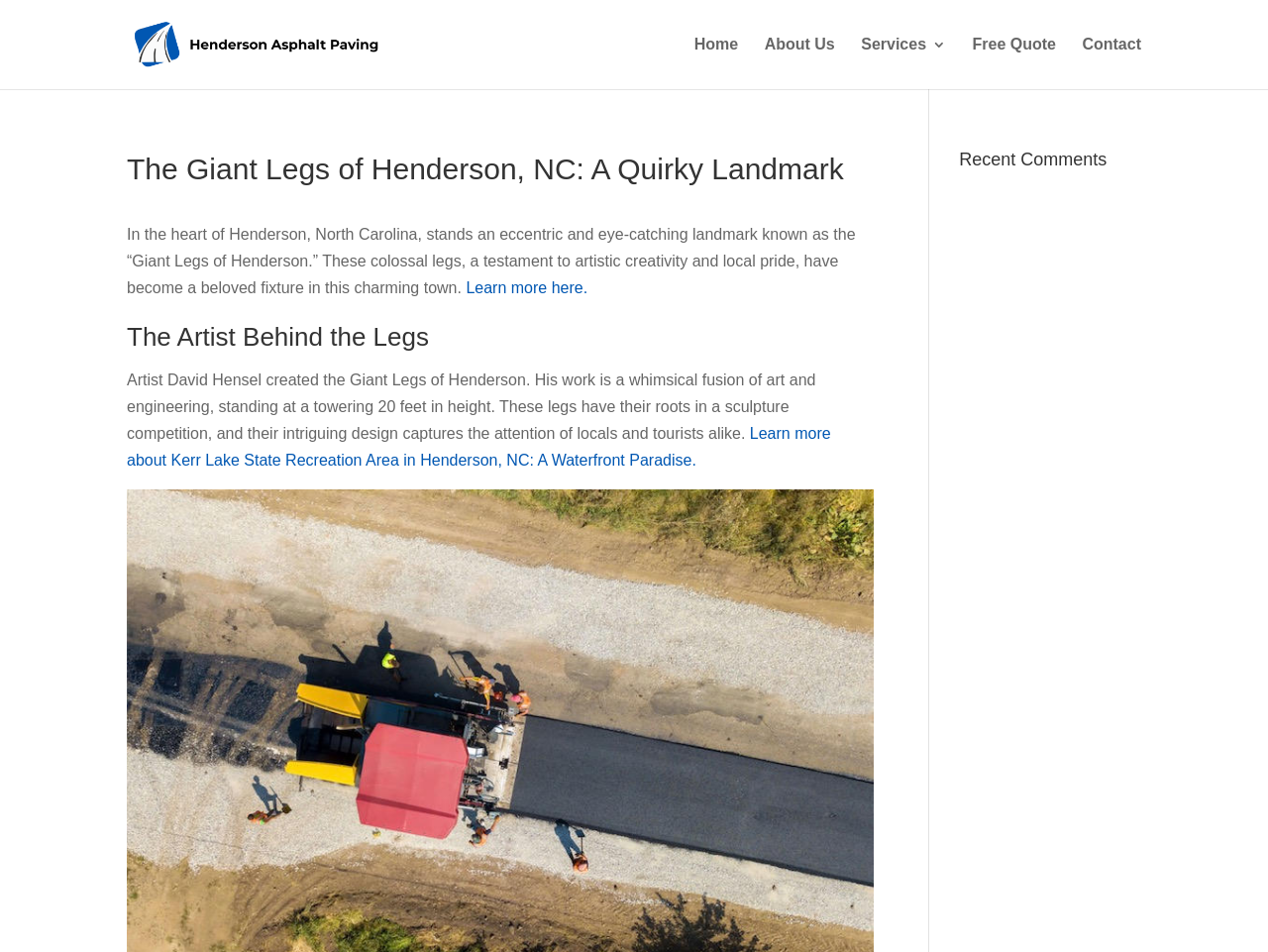Respond with a single word or phrase:
How tall are the Giant Legs of Henderson?

20 feet